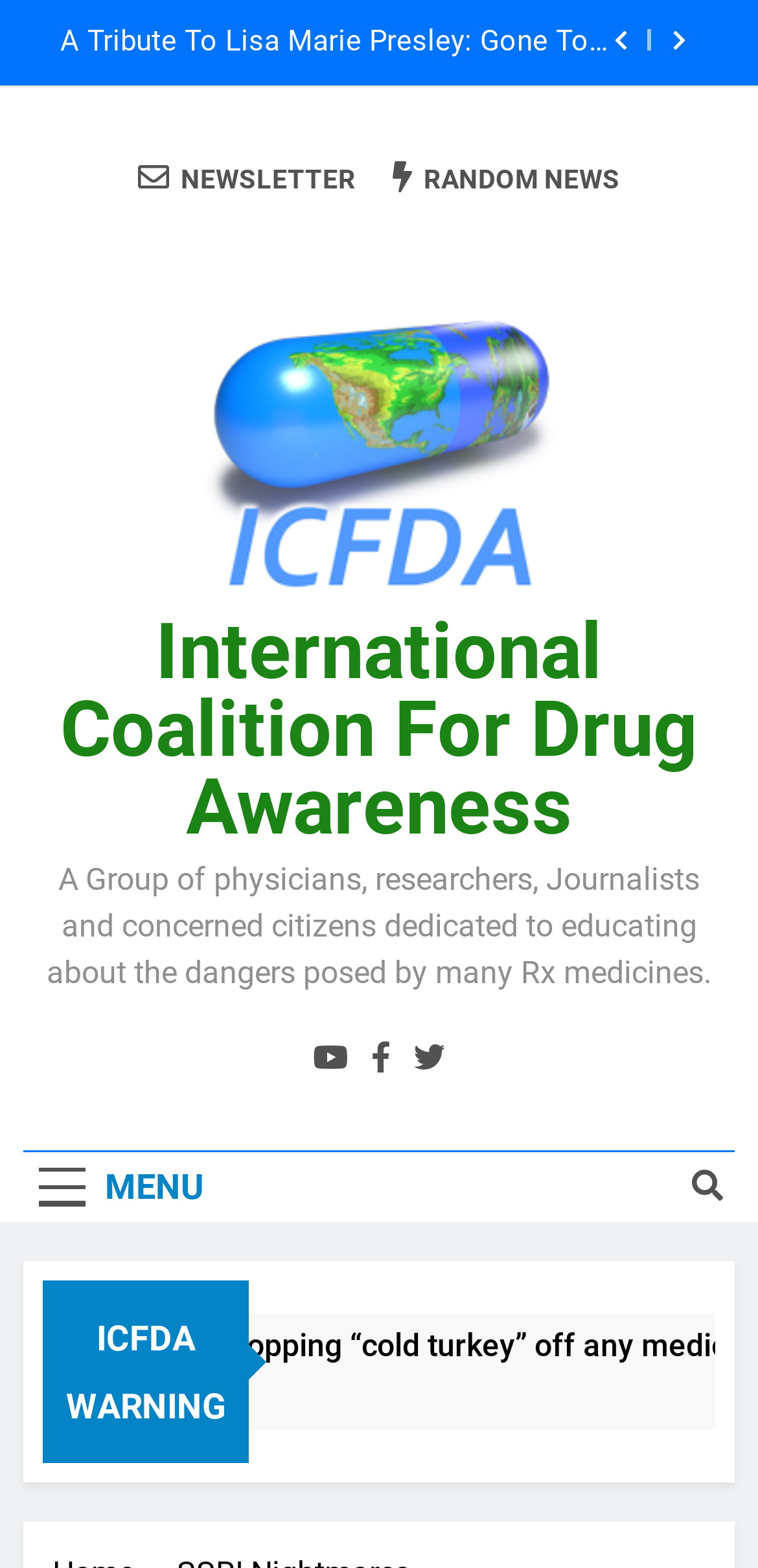Please extract and provide the main headline of the webpage.

Paxil Survivor – Prozac, Zoloft, Paxil